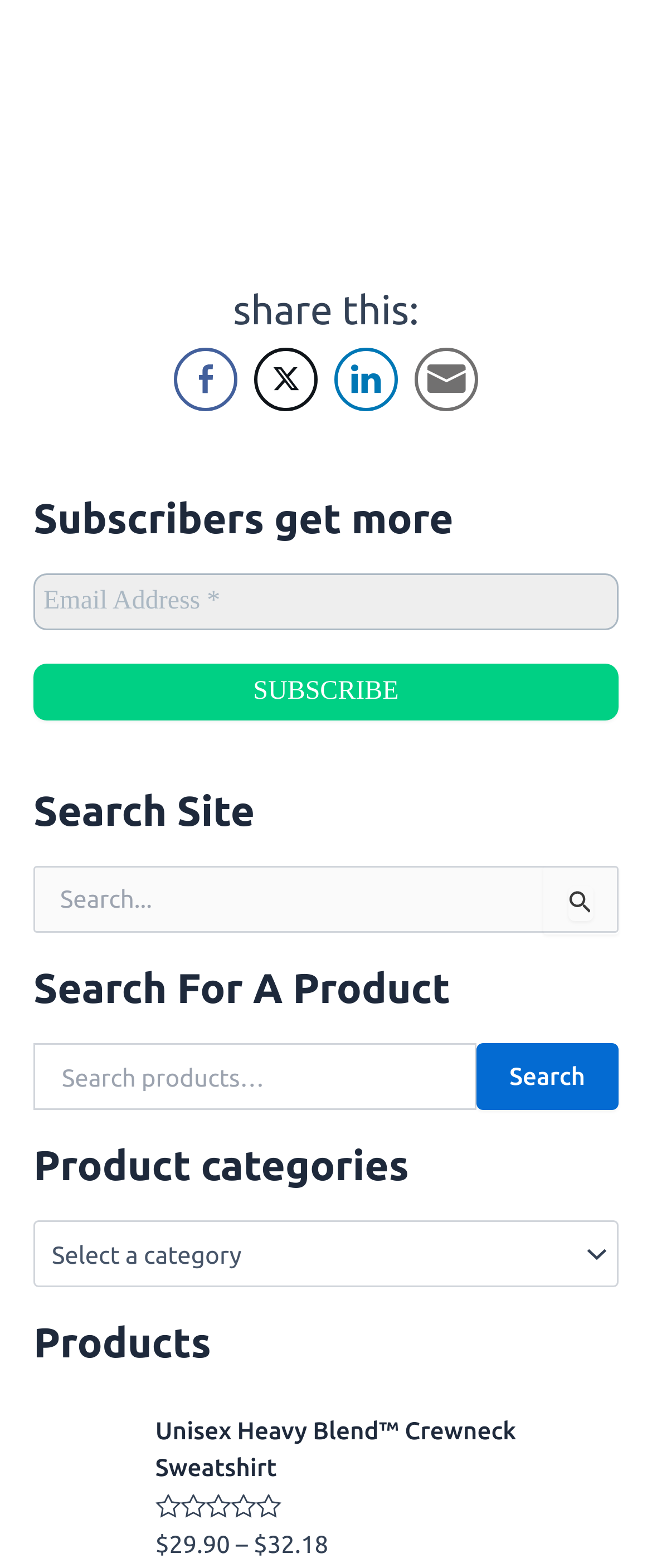Please identify the bounding box coordinates of the element I should click to complete this instruction: 'Select a product category'. The coordinates should be given as four float numbers between 0 and 1, like this: [left, top, right, bottom].

[0.051, 0.778, 0.949, 0.821]